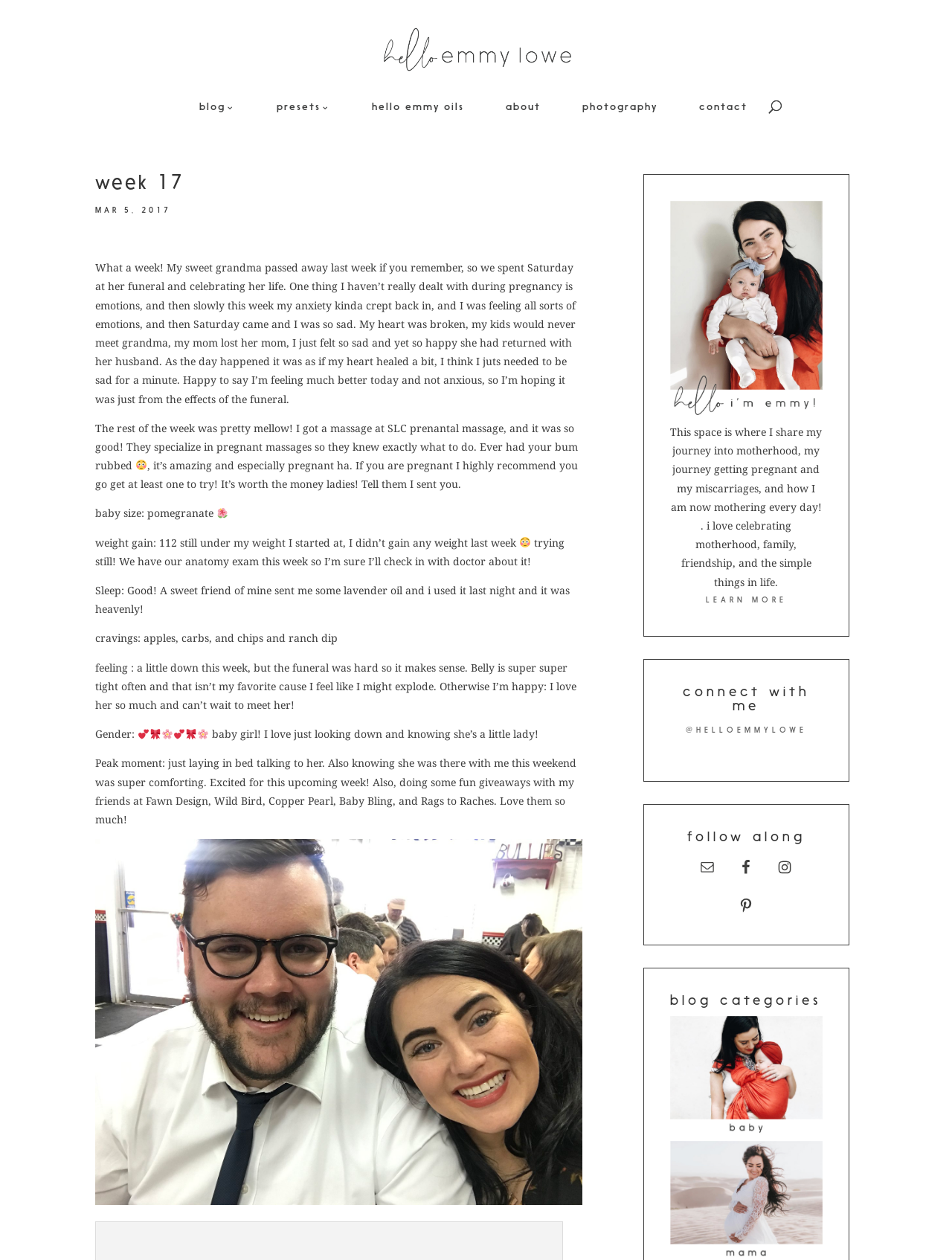Illustrate the webpage thoroughly, mentioning all important details.

This webpage is a personal blog, specifically a weekly update from the author, Emmy Lowe. At the top of the page, there is a header section with a link to "Hello Emmy Lowe" and an image with the same text. Below this, there are several links to different sections of the blog, including "blog 3", "presets 3", "hello emmy oils", "about", "photography", and "contact".

The main content of the page is a personal update from the author, which is divided into several sections. The first section is a heading that reads "Week 17" and is accompanied by a date, "MAR 5, 2017". Below this, there is a block of text that discusses the author's emotional state and experiences from the past week, including the funeral of her grandmother.

The next section is about the author's pregnancy, including a description of a massage she received and her feelings about her baby's size and development. This section includes several images, including emojis and a pomegranate, which represents the size of the baby.

The following sections discuss the author's sleep, cravings, and feelings, as well as her excitement about meeting her baby girl. There are several images of hearts, flowers, and other celebratory icons throughout this section.

Below this, there is a section that describes the author's blog and its focus on motherhood, family, and friendship. There is also a call to action to "LEARN MORE" about the blog.

The final section of the page is a collection of links to the author's social media profiles, including Email, Facebook, Instagram, and Pinterest. Each link is accompanied by an image of the corresponding social media icon. There is also a heading that reads "blog categories" and a link to an unspecified category.

Overall, the webpage is a personal and introspective space where the author shares her thoughts, feelings, and experiences with her readers.